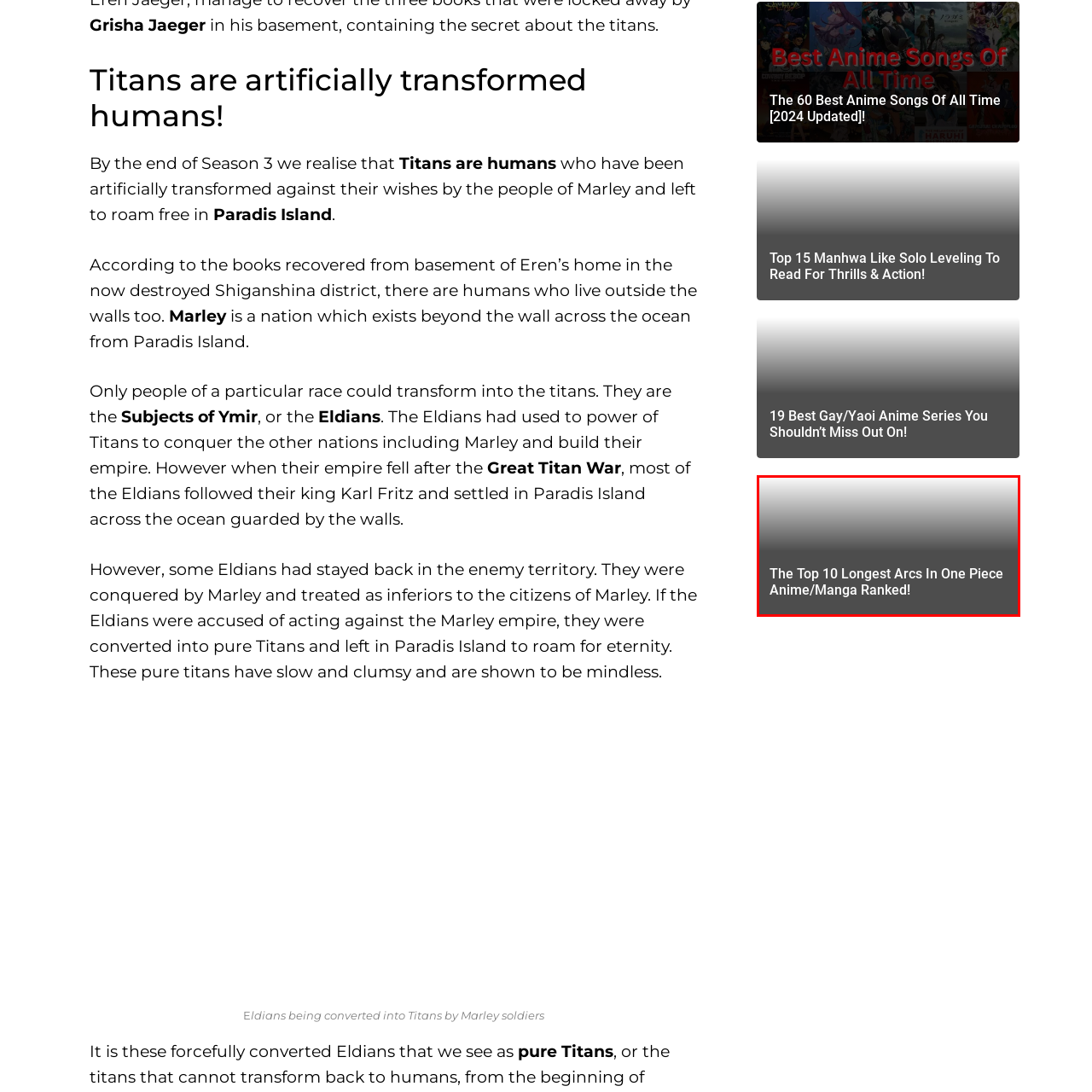Offer a comprehensive narrative for the image inside the red bounding box.

The image features a bold and eye-catching header that reads "The Top 10 Longest Arcs In One Piece Anime/Manga Ranked!" This title suggests an engaging exploration of the extensive story arcs within the beloved series "One Piece." The ranking format indicates a structured list that likely includes detailed analysis, popularity metrics, or thematic discussions related to each arc. This topic appeals to fans of anime and manga, particularly those invested in "One Piece," as it invites them to reflect on the series' intricate storytelling and character development over numerous episodes and chapters. The visual presentation, characterized by a modern and sleek design, underscores the significance of the content and its relevance to the ongoing conversation in the anime community.